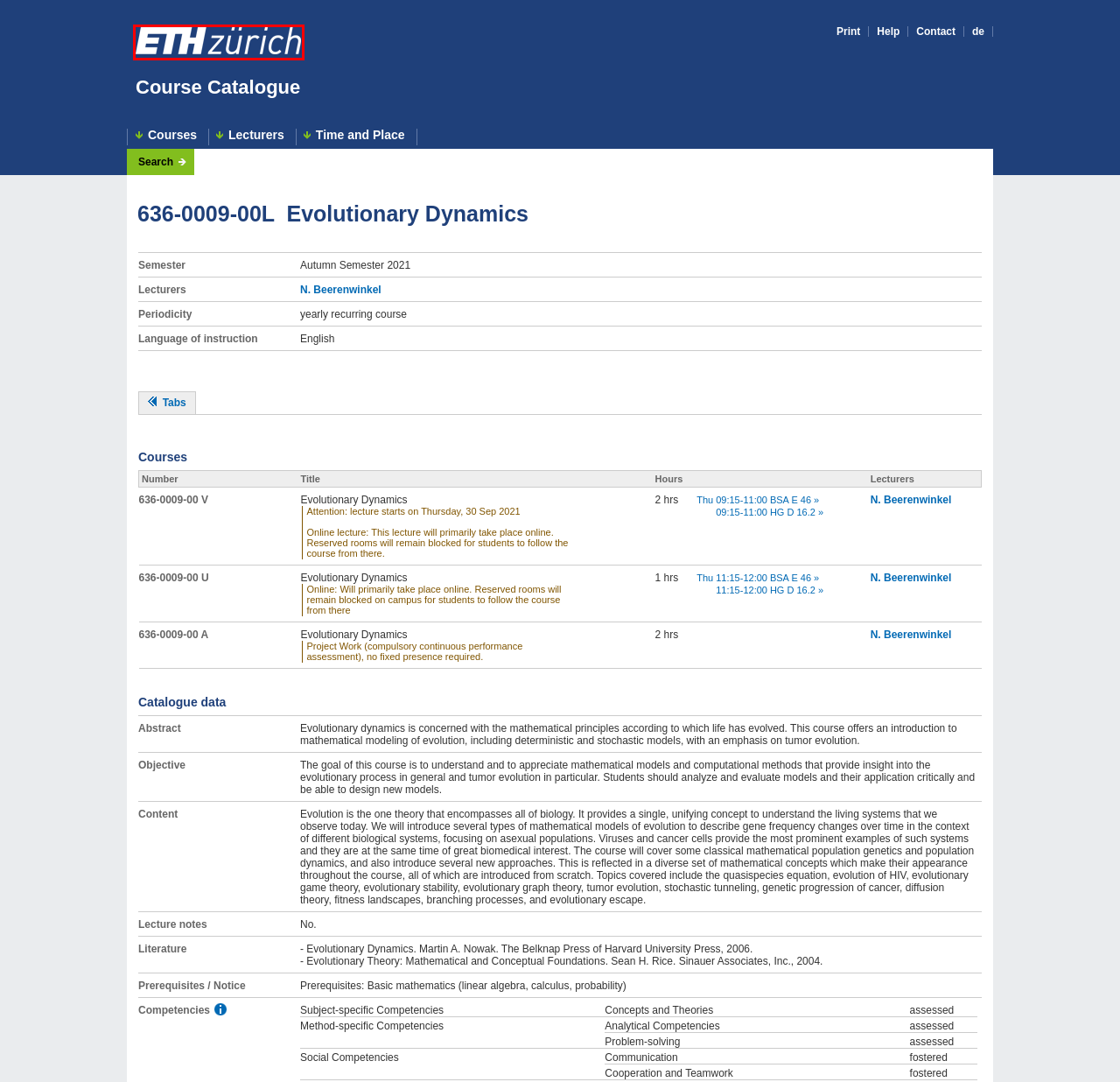You have a screenshot of a webpage where a red bounding box highlights a specific UI element. Identify the description that best matches the resulting webpage after the highlighted element is clicked. The choices are:
A. ETH Zurich - Homepage | ETH Zurich
B. ETH Zürich - Rauminfo: Homepage eines Raumes
C. Competencies at ETH Zurich – Student portal | ETH Zurich
D. ETH Zürich - FeedbackSupport
E. Building Information
F. Course Unit Details – Academic Applications | ETH Zurich
G. Error
H. ETH Zürich - Rauminfo

A